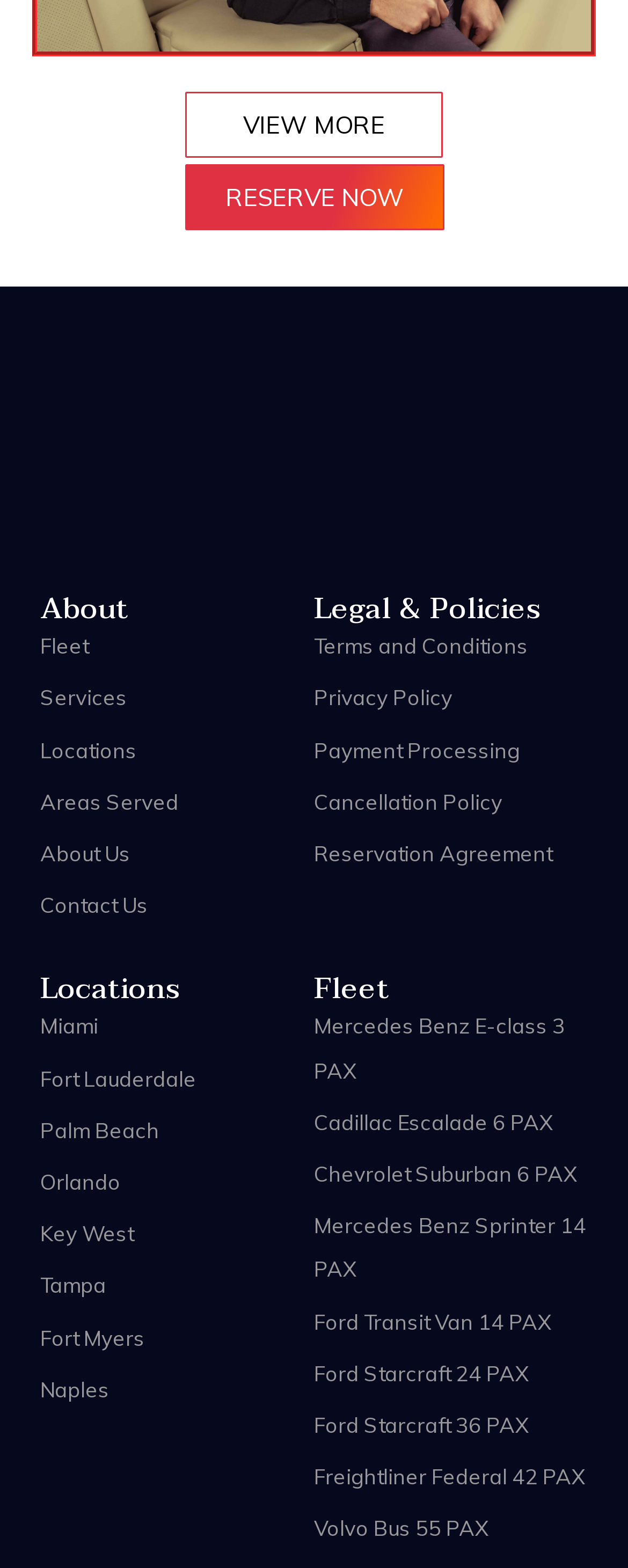Please predict the bounding box coordinates of the element's region where a click is necessary to complete the following instruction: "Search for something". The coordinates should be represented by four float numbers between 0 and 1, i.e., [left, top, right, bottom].

None